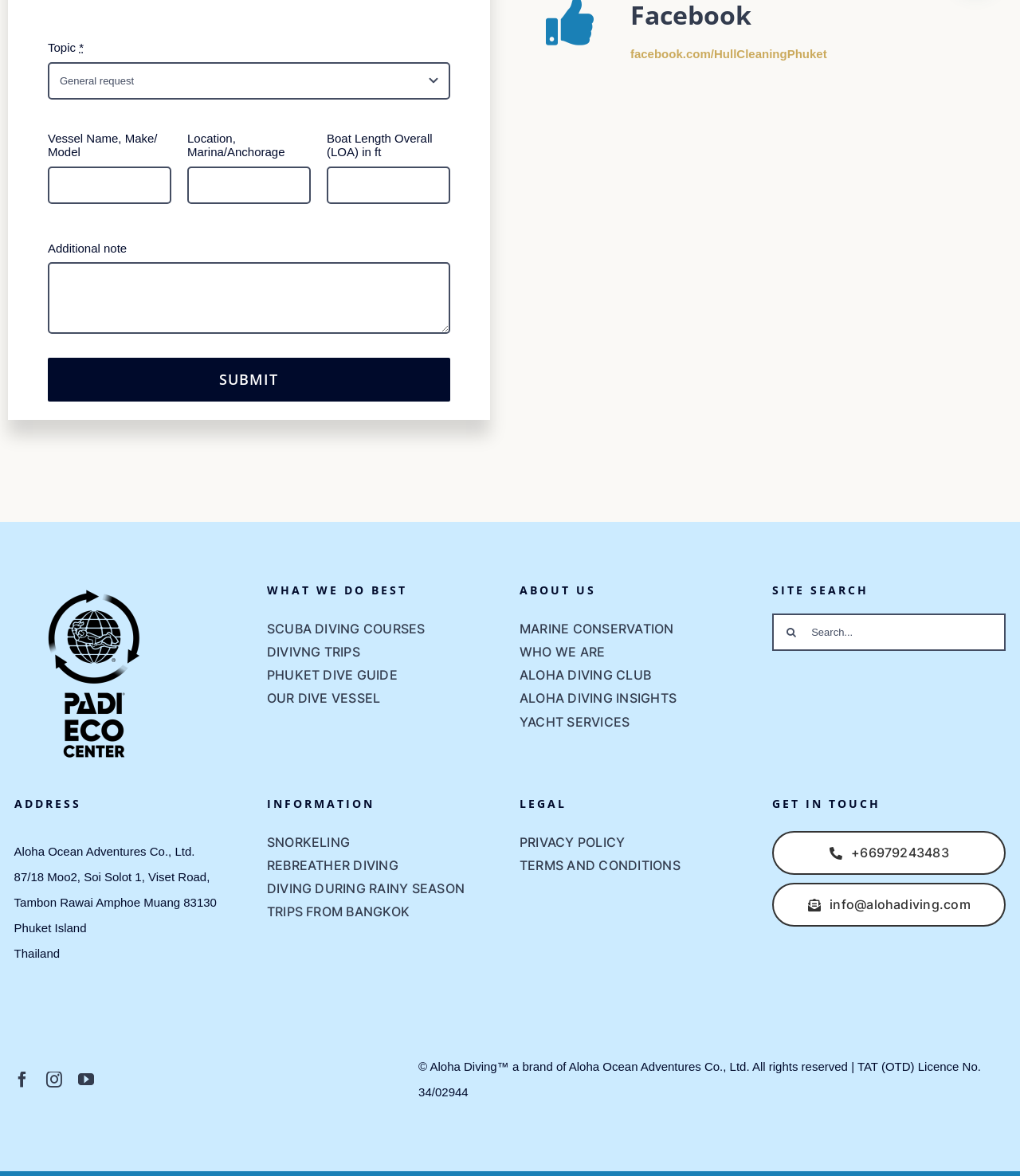Identify the bounding box coordinates for the region to click in order to carry out this instruction: "Go to SkinCare page". Provide the coordinates using four float numbers between 0 and 1, formatted as [left, top, right, bottom].

None